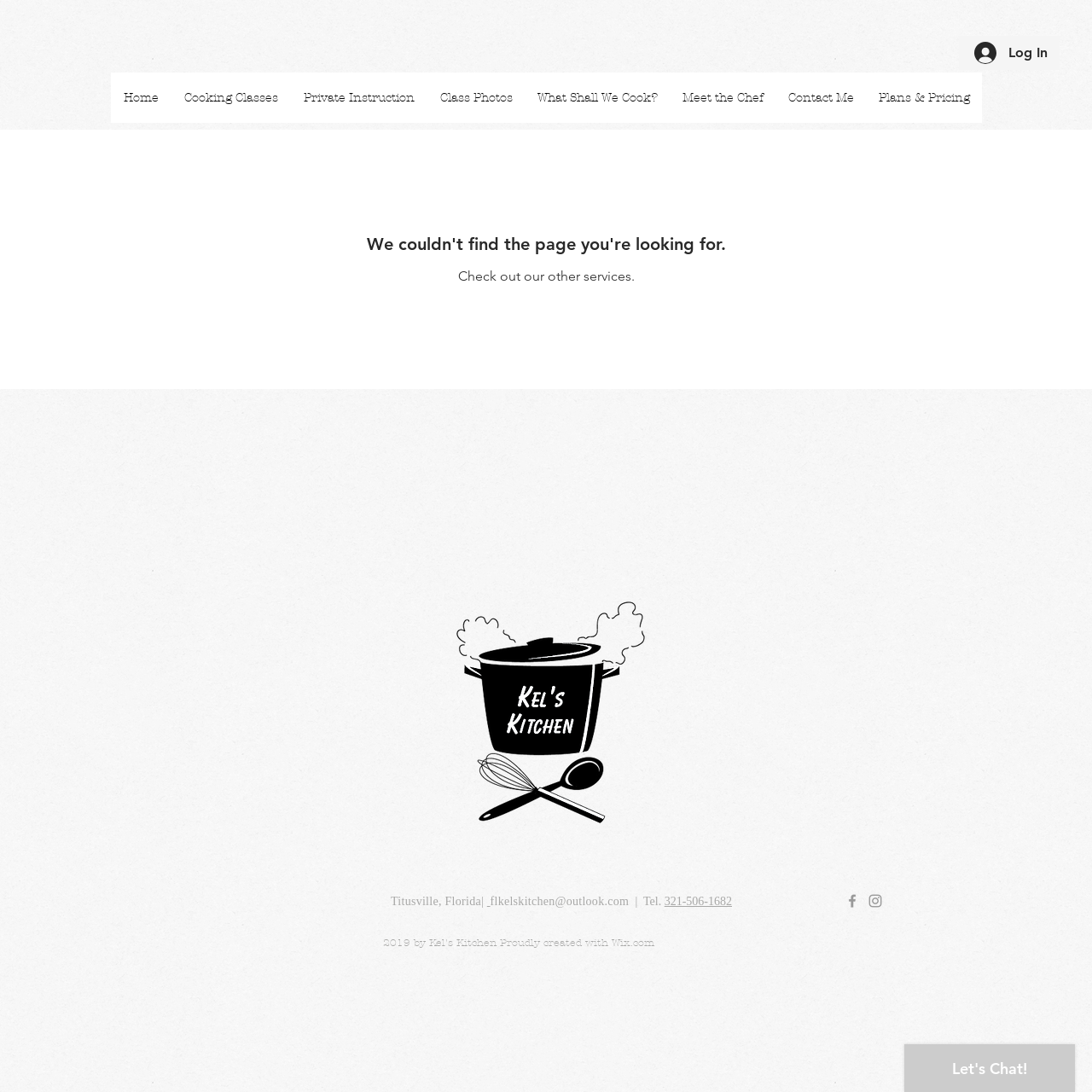Please locate the bounding box coordinates for the element that should be clicked to achieve the following instruction: "Go to the home page". Ensure the coordinates are given as four float numbers between 0 and 1, i.e., [left, top, right, bottom].

[0.102, 0.066, 0.157, 0.112]